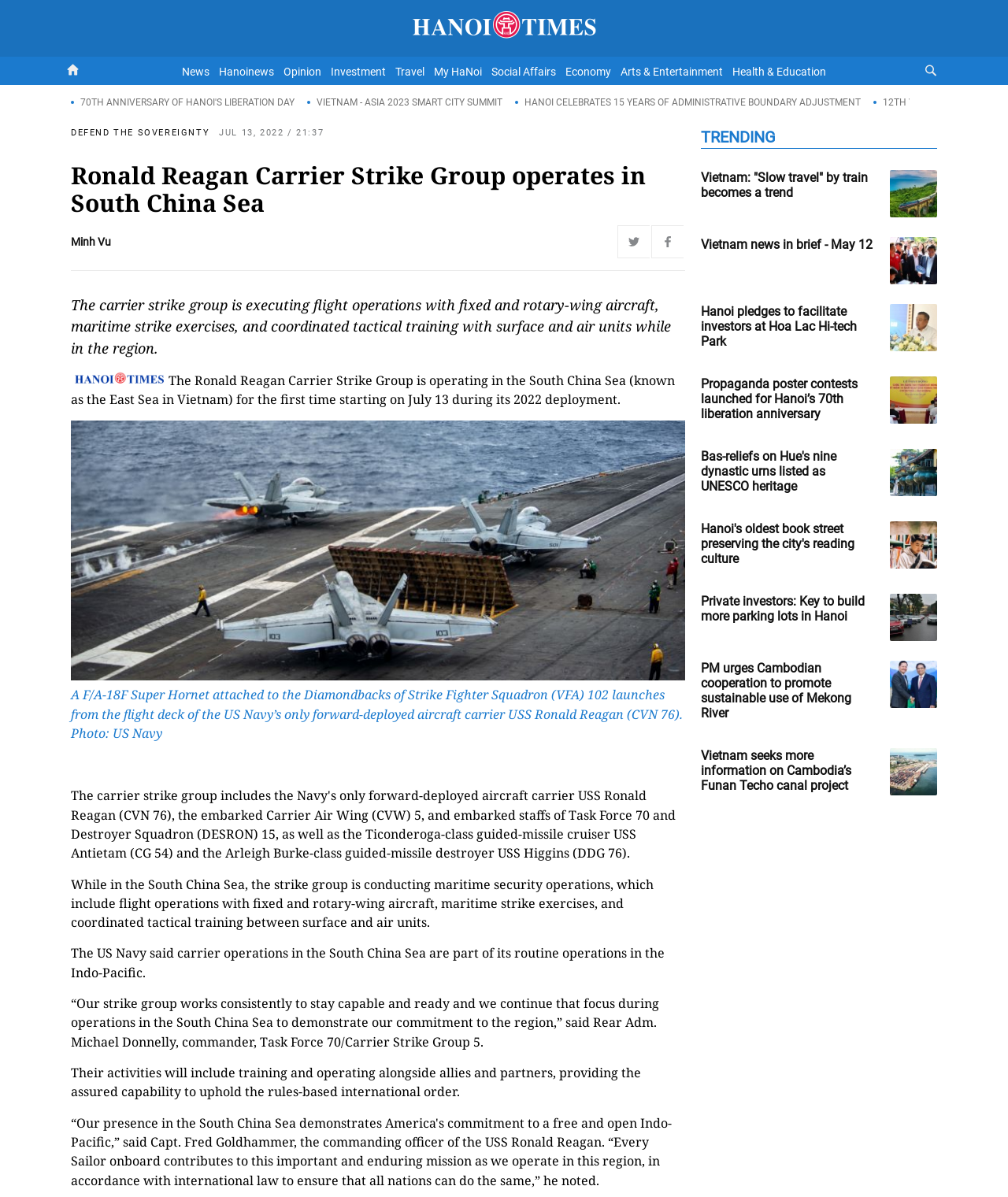Pinpoint the bounding box coordinates of the element to be clicked to execute the instruction: "Click on the 'Hanoi Times' link".

[0.344, 0.007, 0.656, 0.041]